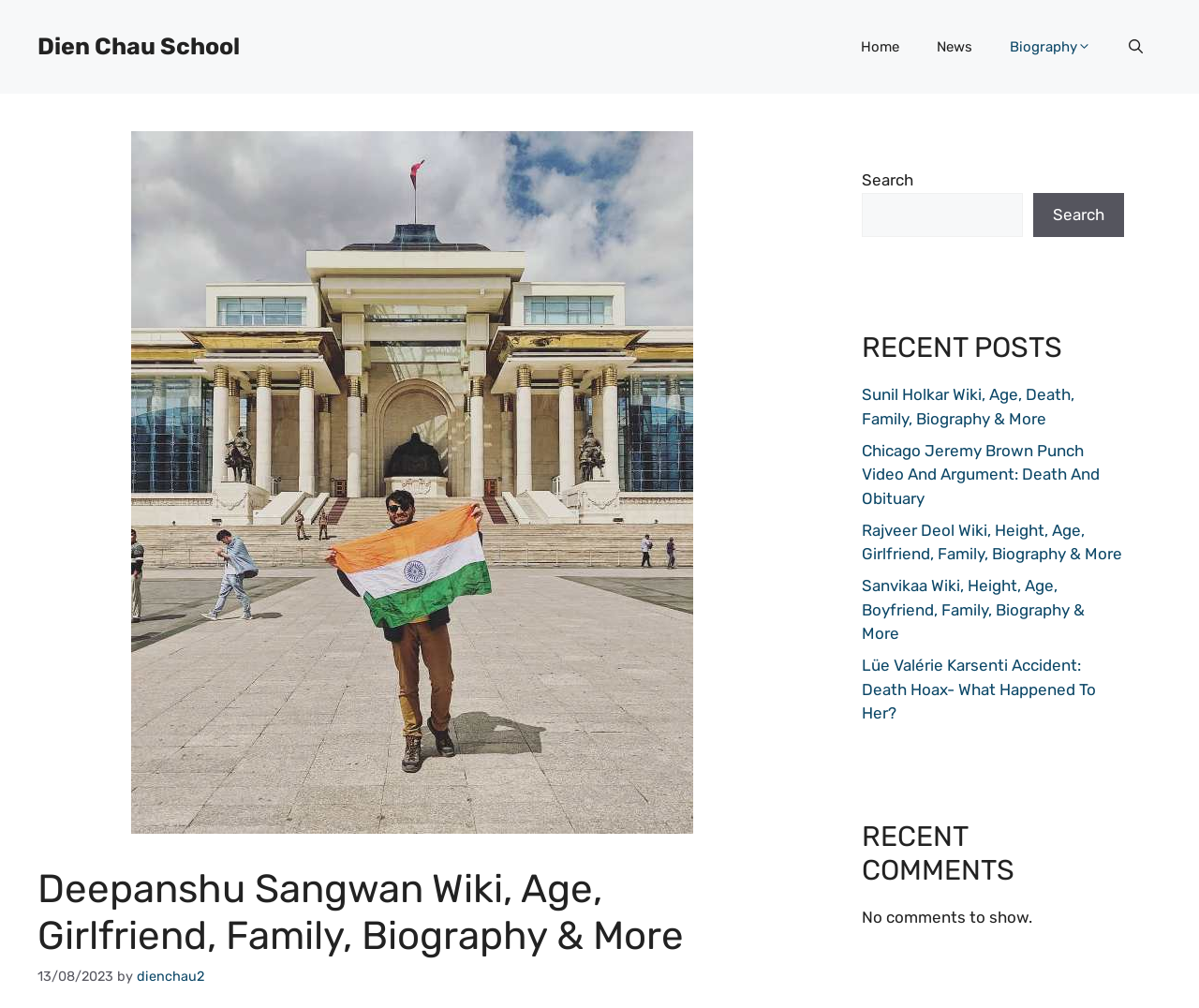Describe all the key features of the webpage in detail.

This webpage is about Deepanshu Sangwan, an Indian travel vlogger also known as Nomadic Indian. At the top, there is a banner with a link to "Dien Chau School" on the left side. On the right side, there is a navigation menu with links to "Home", "News", "Biography", and a search button. Below the navigation menu, there is a large image of Deepanshu Sangwan.

The main content of the webpage is divided into three sections. The first section has a heading that reads "Deepanshu Sangwan Wiki, Age, Girlfriend, Family, Biography & More" and displays the date "13/08/2023" and the author "dienchau2". 

To the right of the main content, there are two complementary sections. The top section has a search box with a label "Search" and a search button. The bottom section is divided into two parts: "RECENT POSTS" and "RECENT COMMENTS". The "RECENT POSTS" section lists five links to other biographical articles, including Sunil Holkar, Chicago Jeremy Brown, Rajveer Deol, Sanvikaa, and Lüe Valérie Karsenti. The "RECENT COMMENTS" section displays a message "No comments to show."